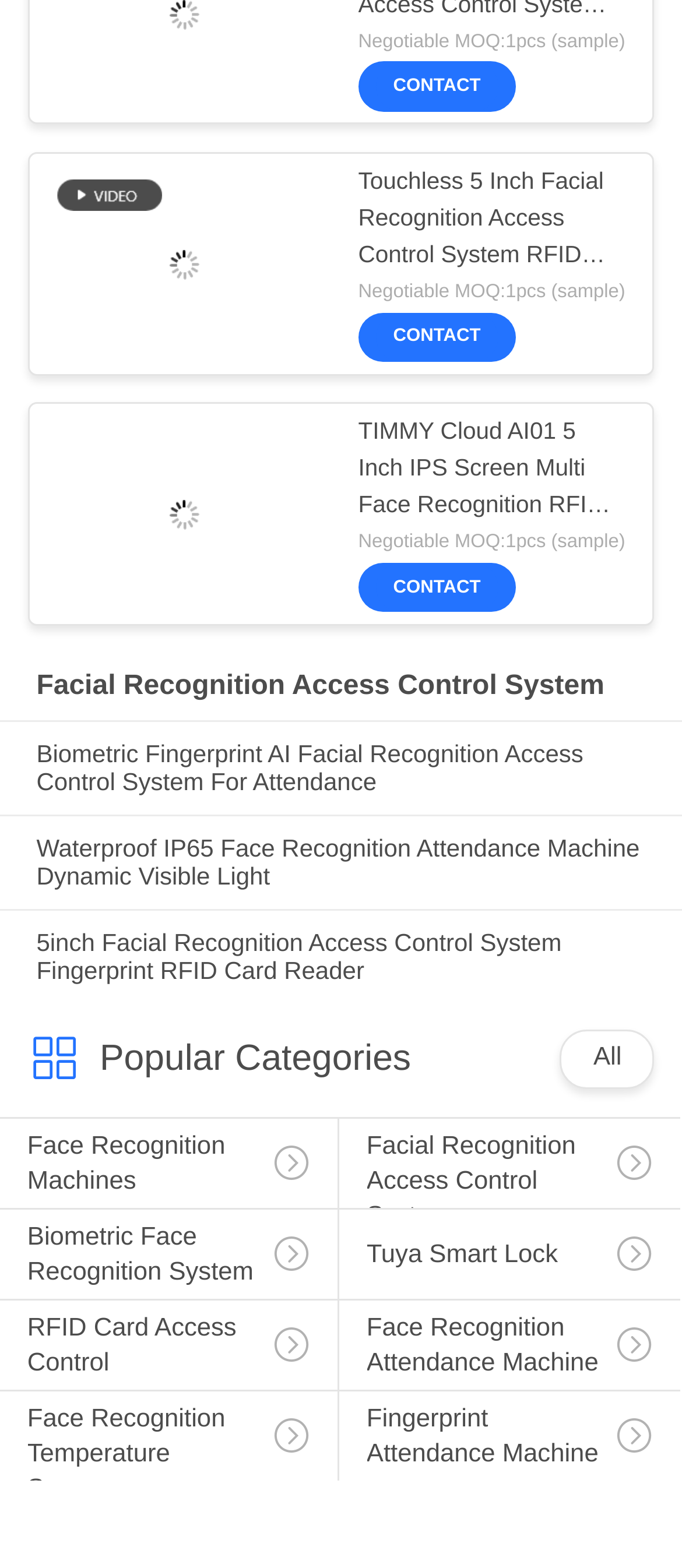Find and indicate the bounding box coordinates of the region you should select to follow the given instruction: "Explore Facial Recognition Access Control System".

[0.053, 0.428, 0.947, 0.448]